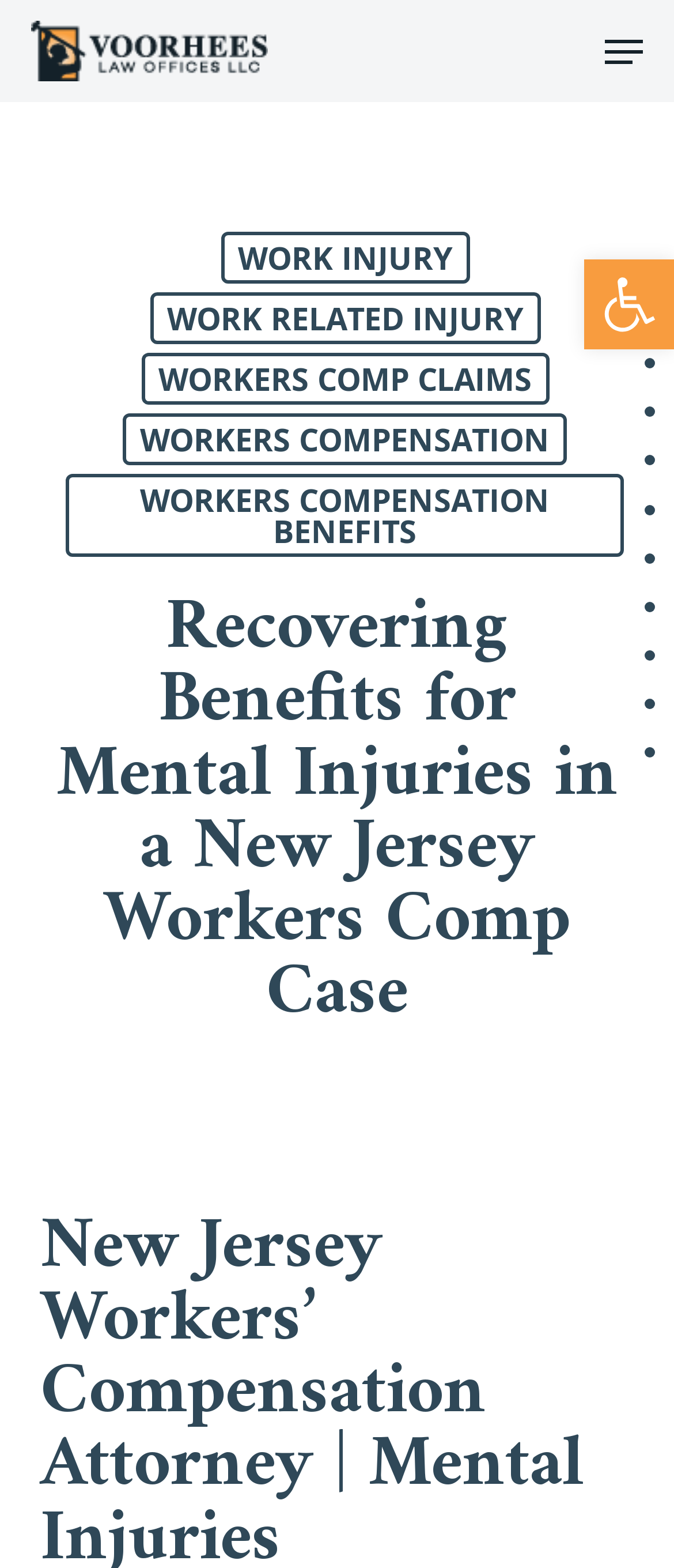Using the information in the image, could you please answer the following question in detail:
How many list markers are there on the webpage?

There are 9 list markers on the webpage, which can be found on the right side of the webpage, represented by bullet points.